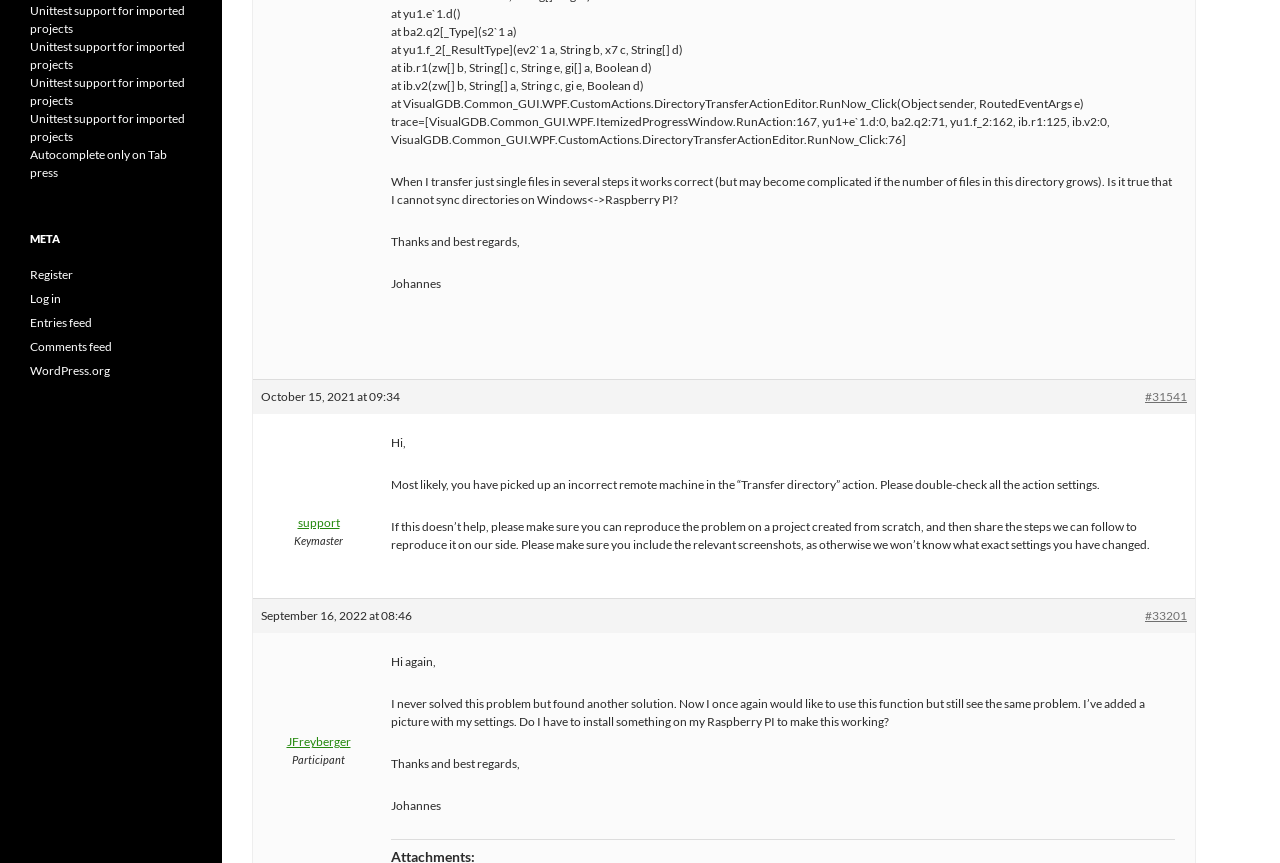Find the bounding box coordinates for the element described here: "JFreyberger".

[0.204, 0.786, 0.294, 0.87]